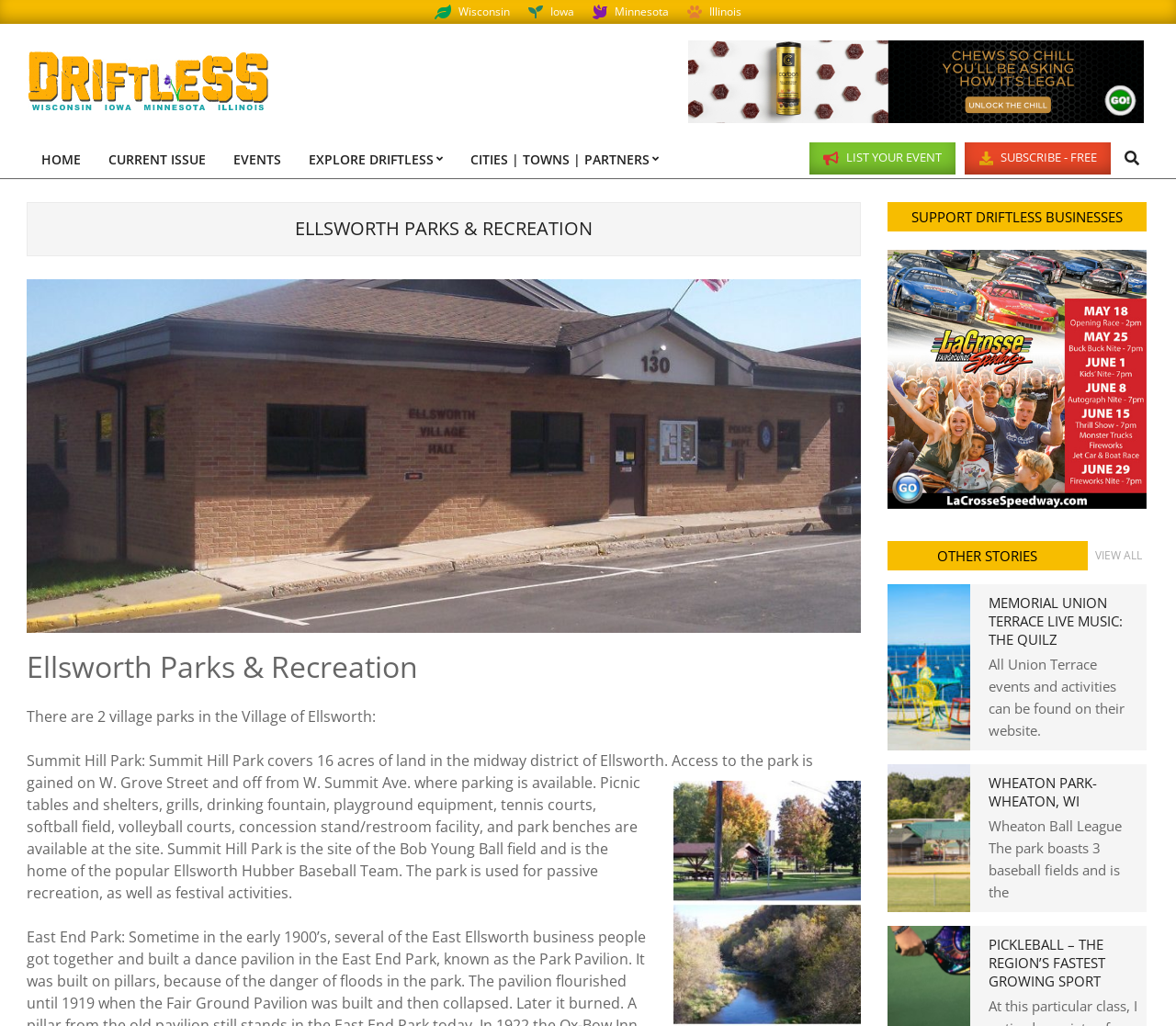Pinpoint the bounding box coordinates of the clickable element to carry out the following instruction: "View the 'CURRENT ISSUE'."

[0.08, 0.136, 0.187, 0.175]